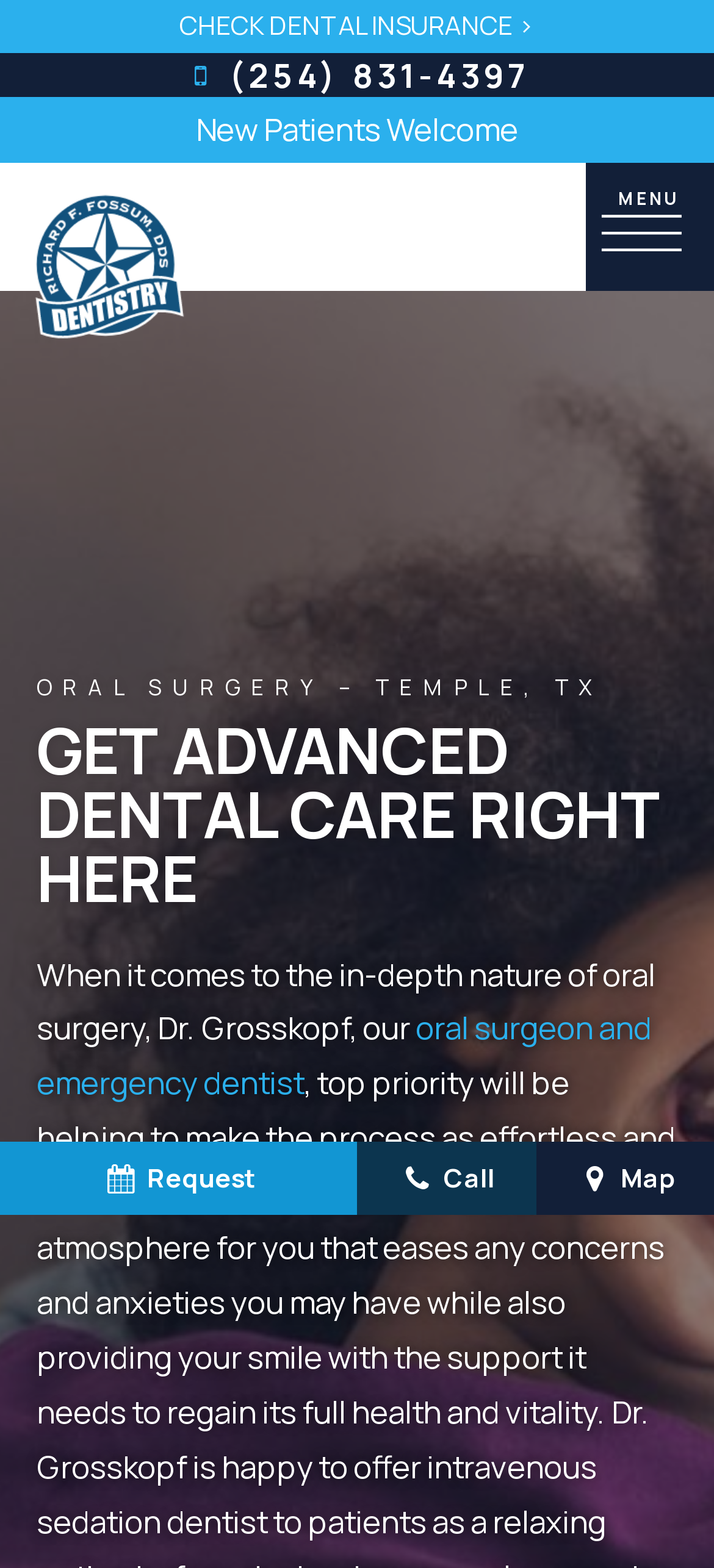Can you locate the main headline on this webpage and provide its text content?

ORAL SURGERY – TEMPLE, TX